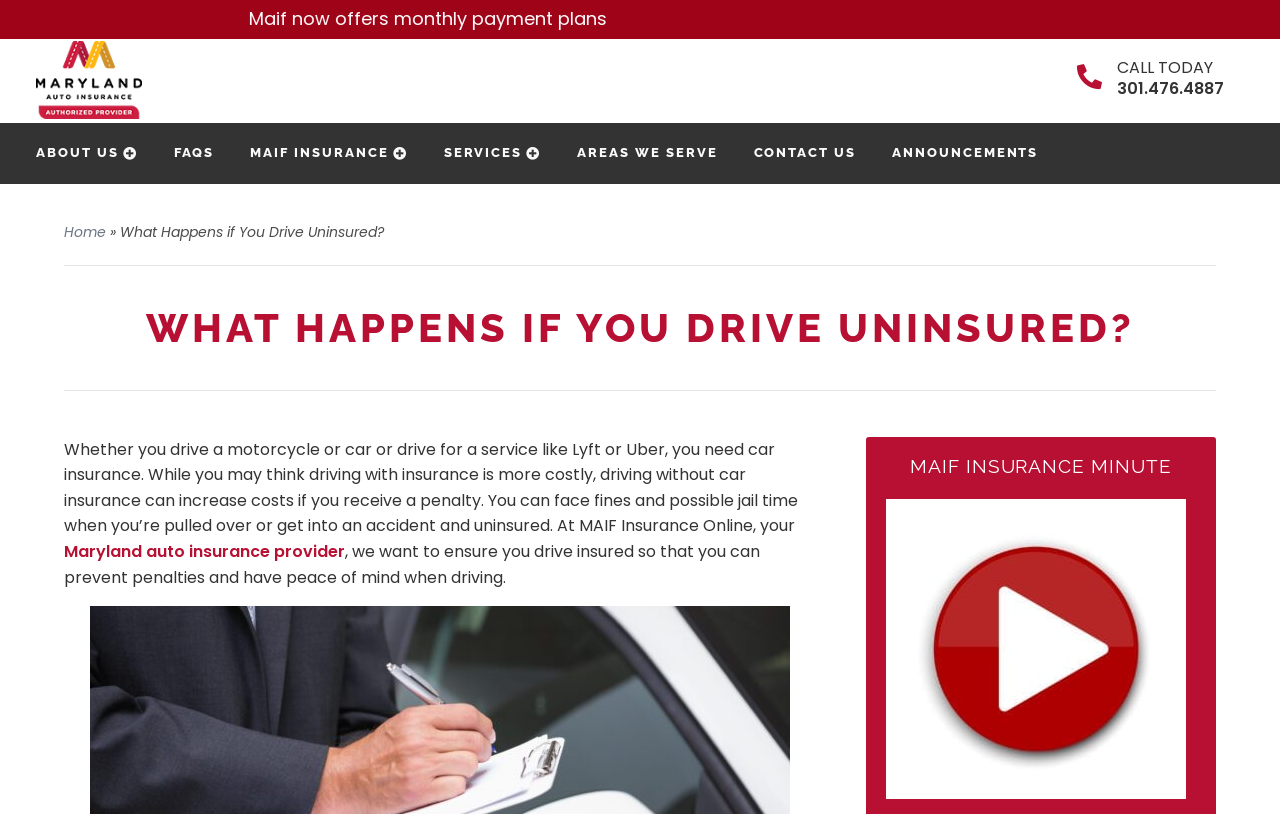Please provide the bounding box coordinates for the element that needs to be clicked to perform the instruction: "Click on the 'CONTACT US' link". The coordinates must consist of four float numbers between 0 and 1, formatted as [left, top, right, bottom].

[0.589, 0.178, 0.669, 0.196]